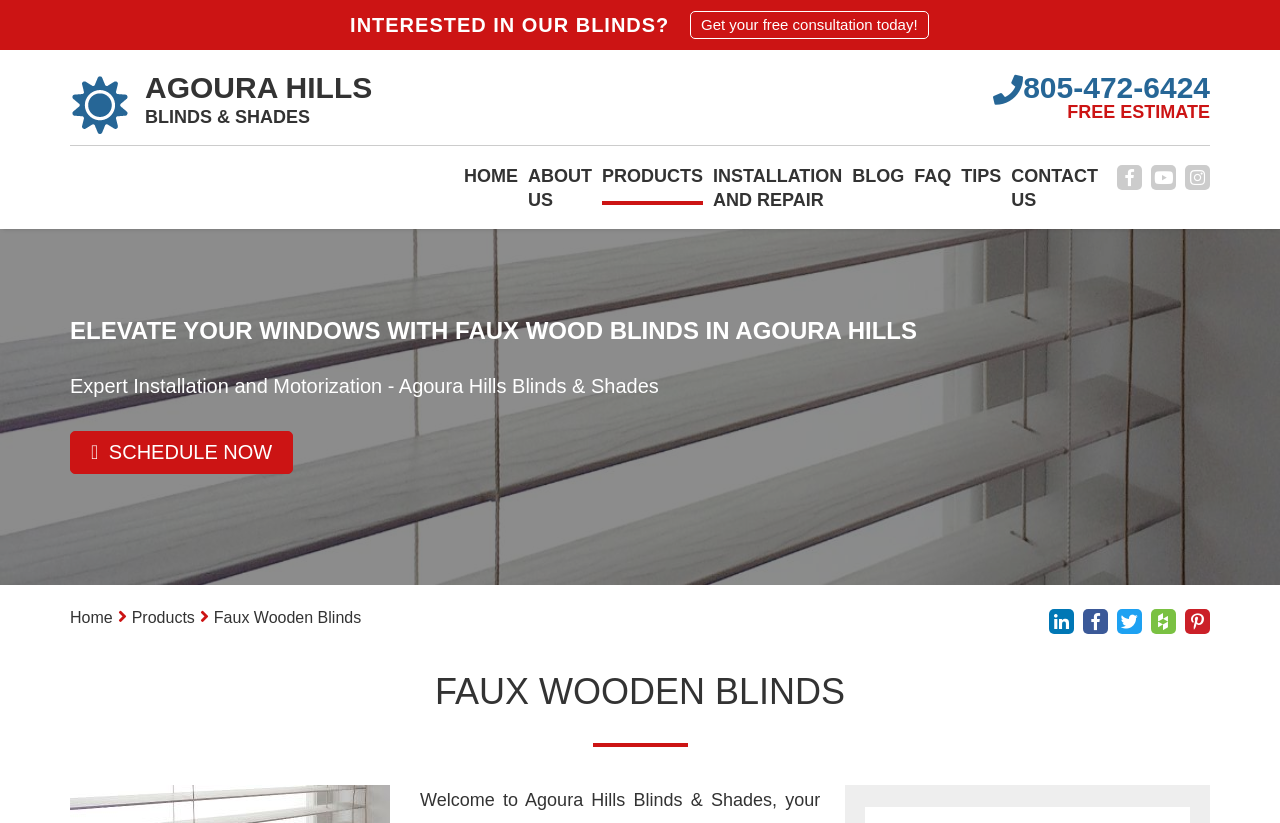What is the phone number for Agoura Hills Blinds & Shades?
Utilize the image to construct a detailed and well-explained answer.

I found the phone number by looking at the static text element with the bounding box coordinates [0.799, 0.086, 0.945, 0.126] which contains the phone number '805-472-6424'.